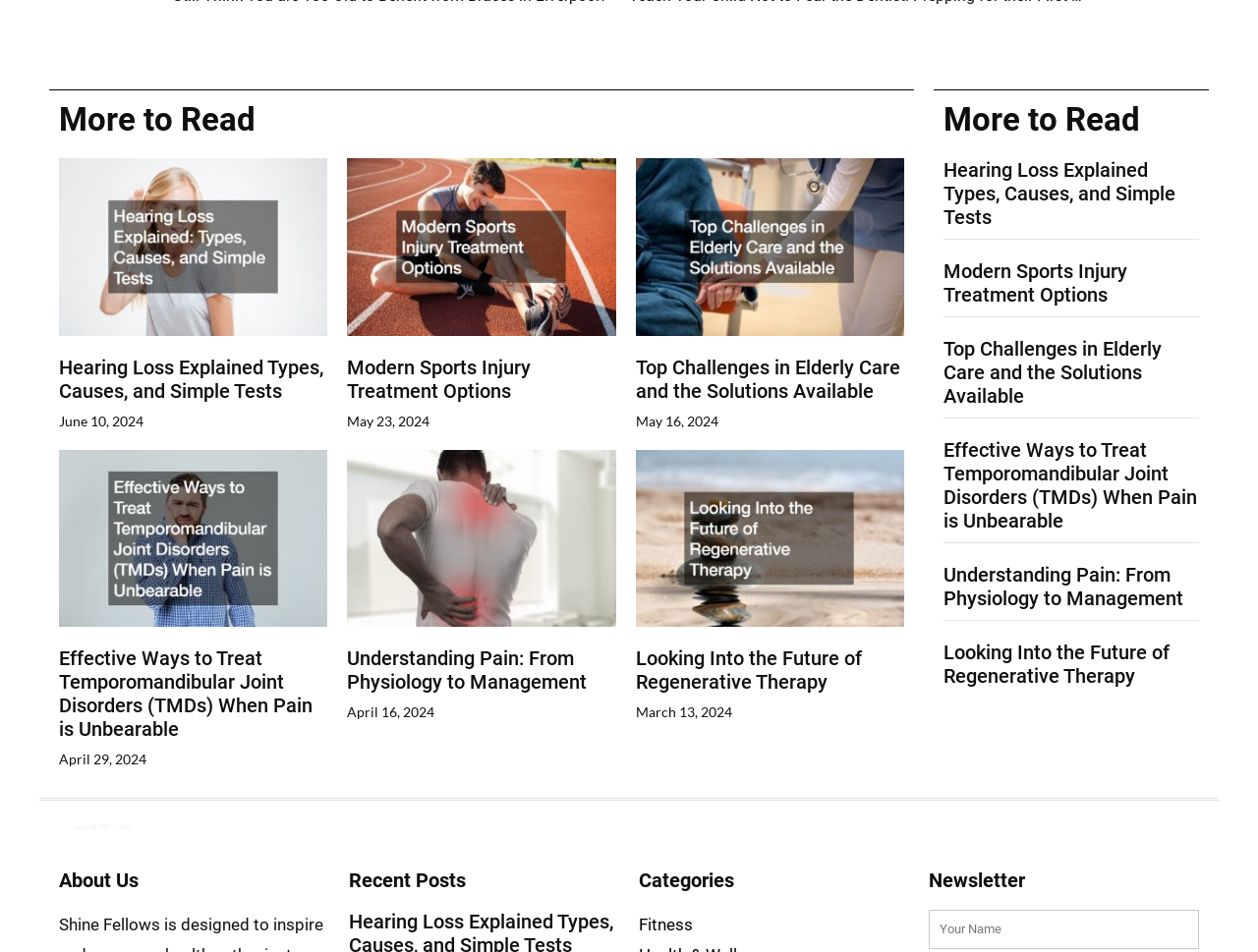Locate the bounding box coordinates of the element that should be clicked to fulfill the instruction: "read the 'June 10, 2024' post date".

[0.047, 0.433, 0.114, 0.451]